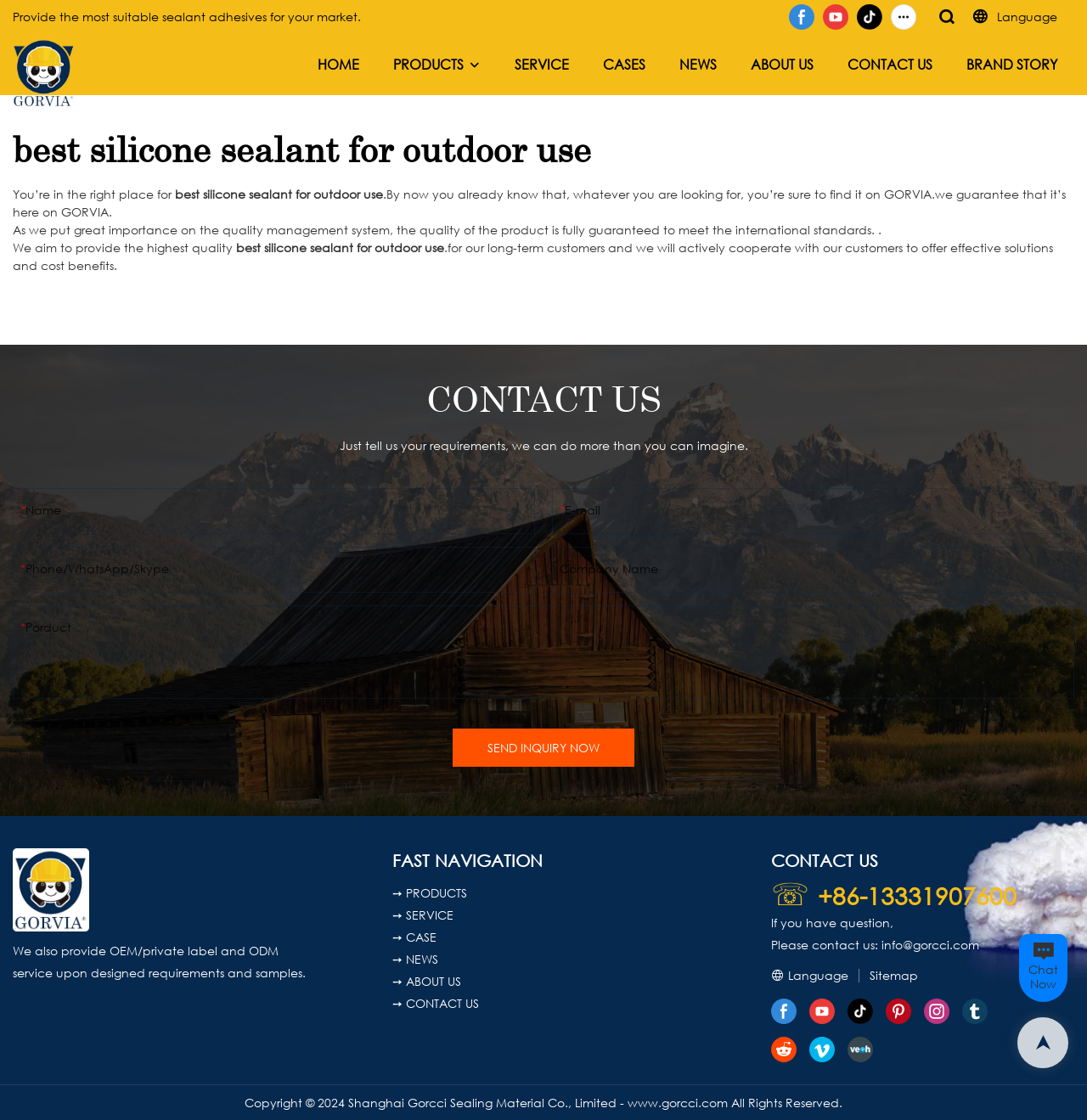Given the element description: "➙ NEWS", predict the bounding box coordinates of this UI element. The coordinates must be four float numbers between 0 and 1, given as [left, top, right, bottom].

[0.361, 0.849, 0.403, 0.864]